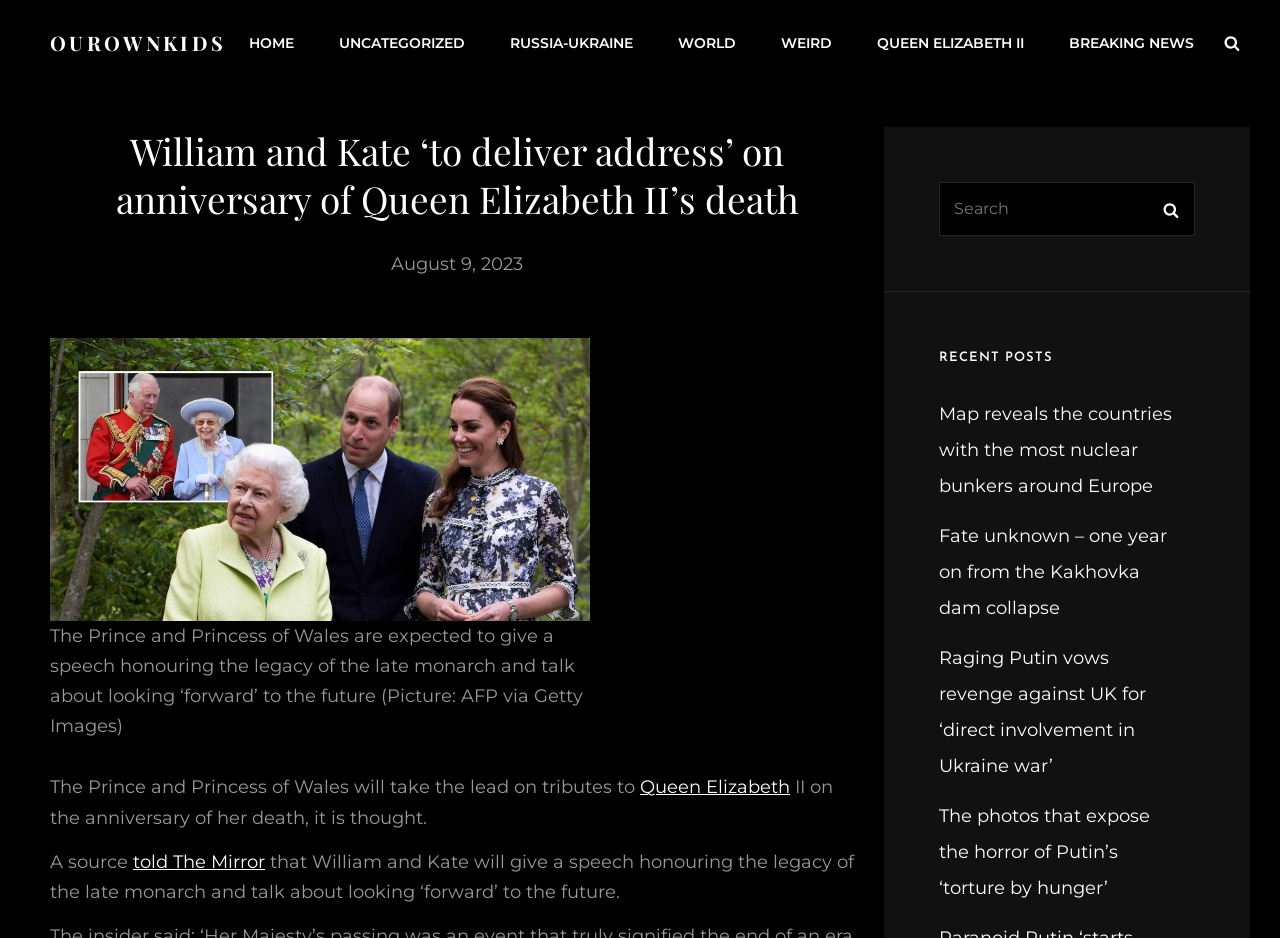What is the position of the 'Search' button?
Refer to the image and give a detailed response to the question.

I analyzed the bounding box coordinates of the 'Search' button, which are [0.948, 0.026, 0.977, 0.065]. Comparing these coordinates with others, I determined that the button is located at the top right of the webpage.